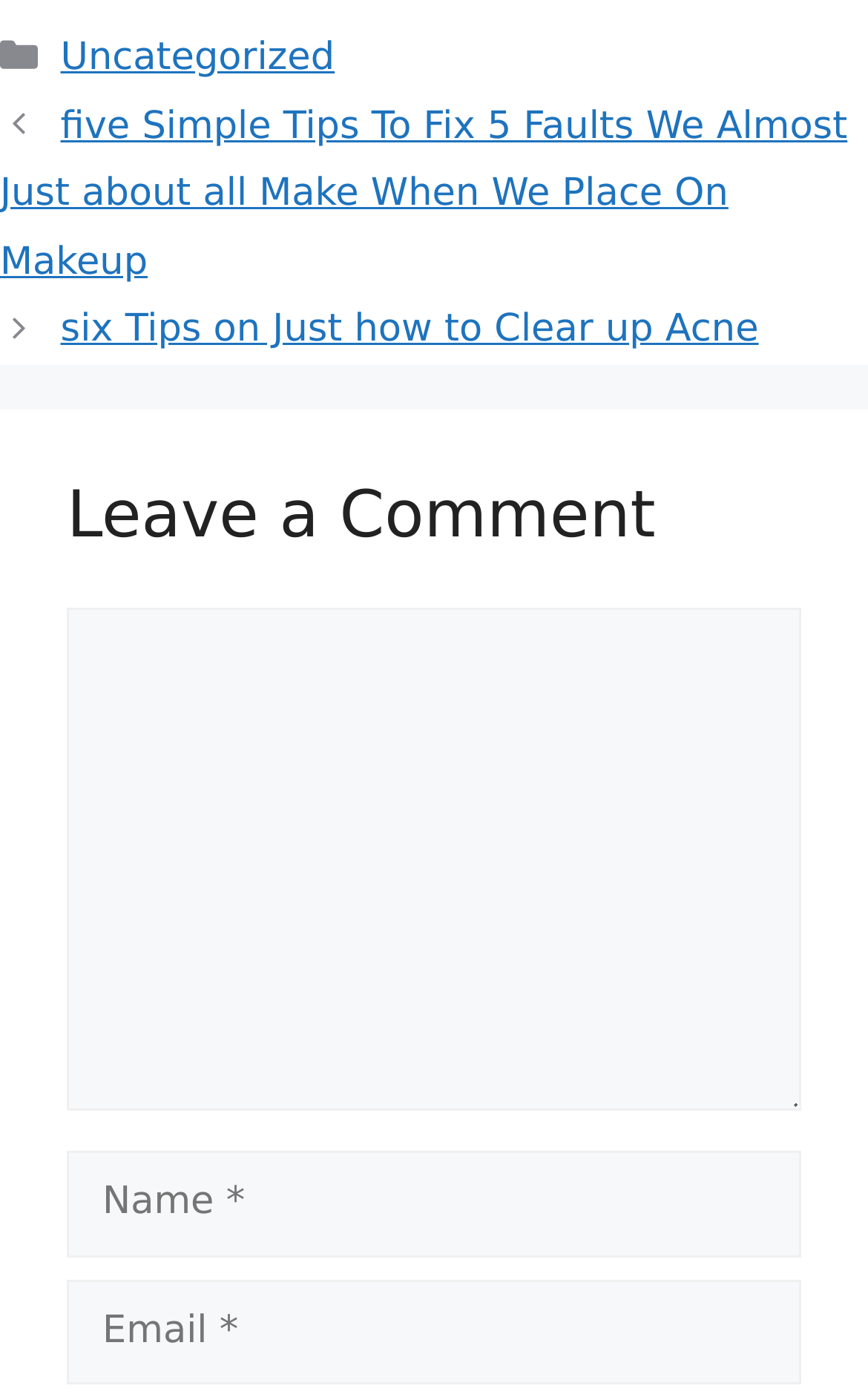Please answer the following question using a single word or phrase: 
What information is required to leave a comment?

Name and Email